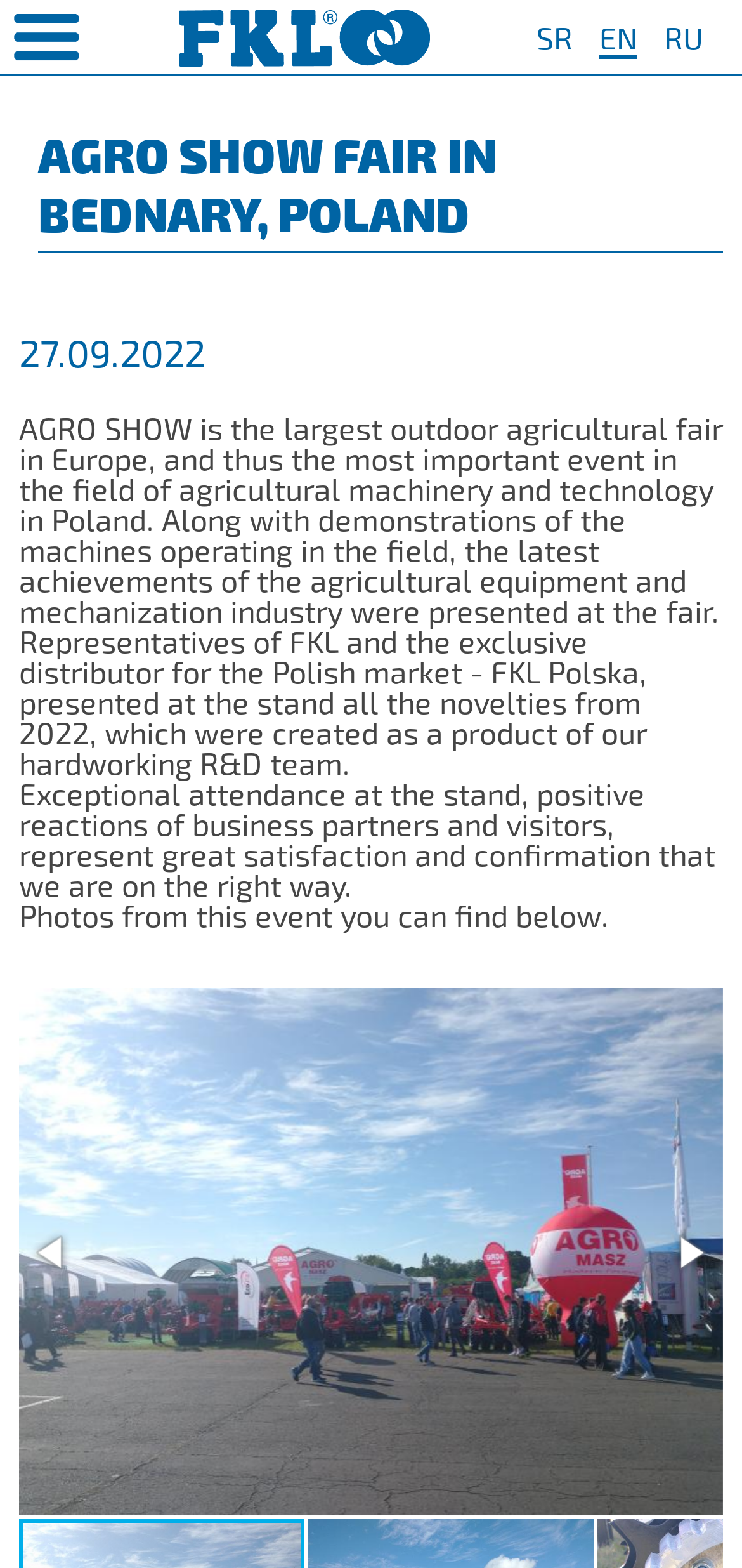Describe the webpage in detail, including text, images, and layout.

The webpage is about FKL DOO Temerin, and it appears to be a news article or a blog post. At the top, there is a small image on the left side, and three links, "SR", "EN", and "RU", aligned horizontally on the right side. 

Below these elements, there is a larger image that spans almost the entire width of the page. 

The main content of the page is a news article or a blog post, which is divided into several paragraphs. The title of the article is "AGRO SHOW FAIR IN BEDNARY, POLAND", and it is displayed prominently in a larger font size. 

The article starts with a date, "27.09.2022", followed by a brief introduction to the AGRO SHOW fair, which is described as the largest outdoor agricultural fair in Europe. 

The following paragraphs describe the event, including the demonstrations of machines operating in the field and the presentation of the latest achievements of the agricultural equipment and mechanization industry. 

The article also mentions the participation of FKL and its exclusive distributor for the Polish market, FKL Polska, in the fair, and their presentation of new products. 

The article concludes with a positive note, mentioning the exceptional attendance at the stand and the positive reactions of business partners and visitors. 

Below the article, there is a statement "Photos from this event you can find below", followed by a large image that takes up most of the page. 

At the bottom of the page, there are two buttons, one on the left side and one on the right side, but their functions are not specified.